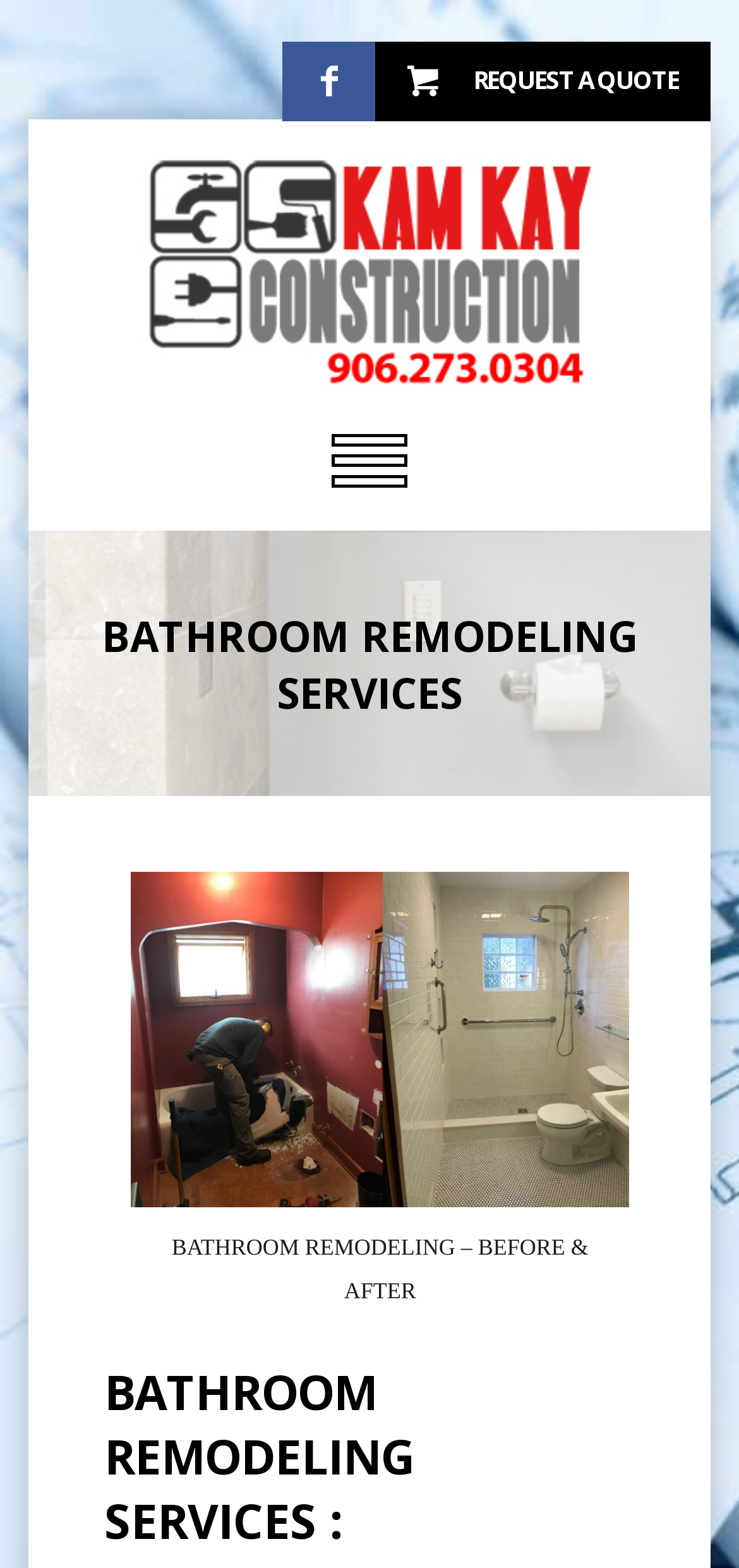Write an elaborate caption that captures the essence of the webpage.

The webpage is about Bathroom Remodeling Services provided by Kam Kay Construction in Marquette, Michigan. At the top, there are three links: a Facebook icon, a "REQUEST A QUOTE" button, and an empty link. Below these links, there is a larger icon, possibly a logo or a social media icon.

The main heading "BATHROOM REMODELING SERVICES" is prominently displayed in the middle of the page. Below this heading, there is an image showcasing Bathroom Remodeling Services in Marquette, Michigan, with a caption attached to it.

Further down, there is a subheading "BATHROOM REMODELING SERVICES :" followed by a section that appears to be a before-and-after description, labeled "BATHROOM REMODELING – BEFORE & AFTER". This section is positioned near the bottom of the page. Overall, the webpage has a clear structure, with a focus on bathroom remodeling services and a call-to-action to request a quote.